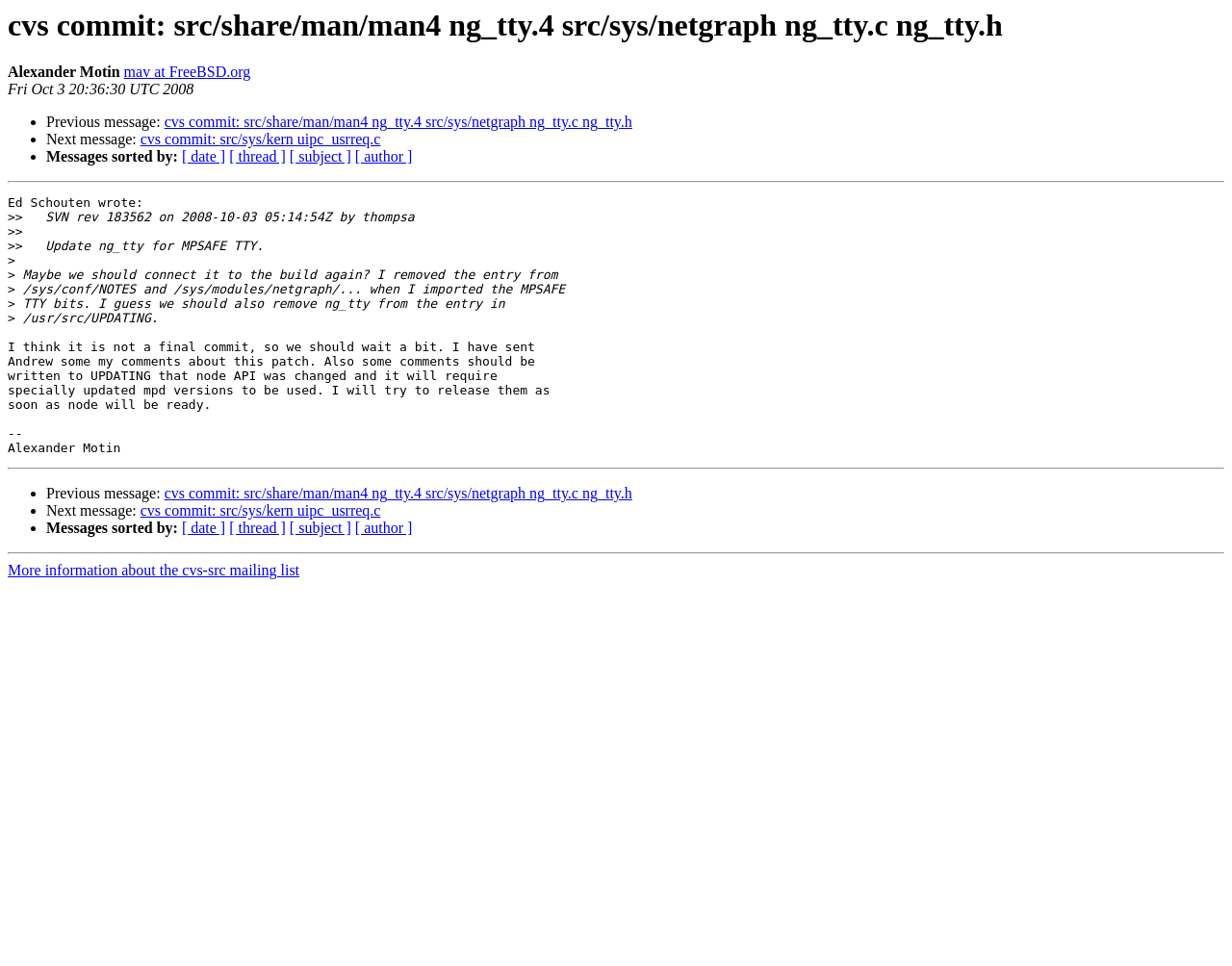Given the description "[ subject ]", determine the bounding box of the corresponding UI element.

[0.235, 0.538, 0.285, 0.555]